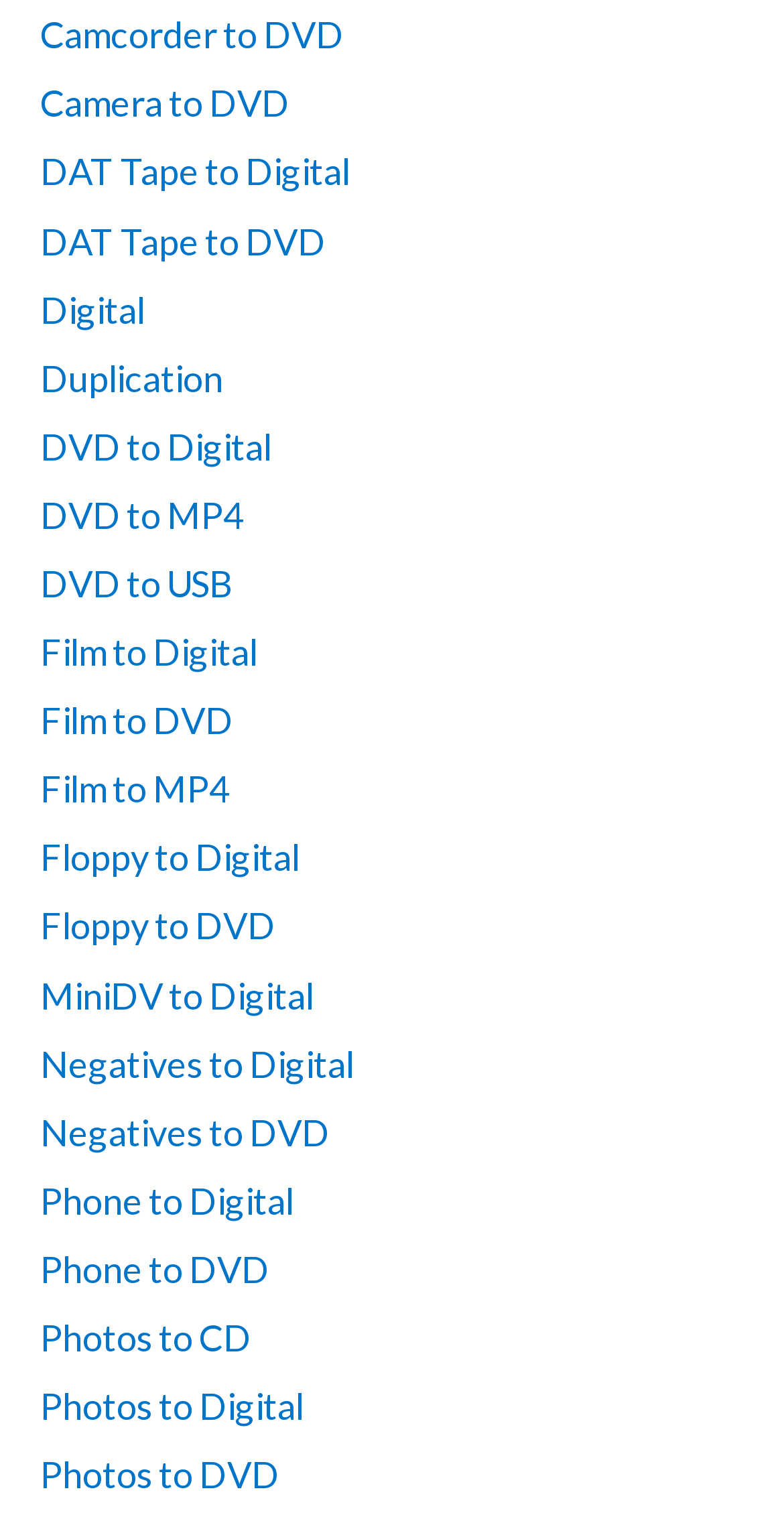Determine the bounding box for the UI element that matches this description: "Digital".

[0.051, 0.19, 0.185, 0.219]